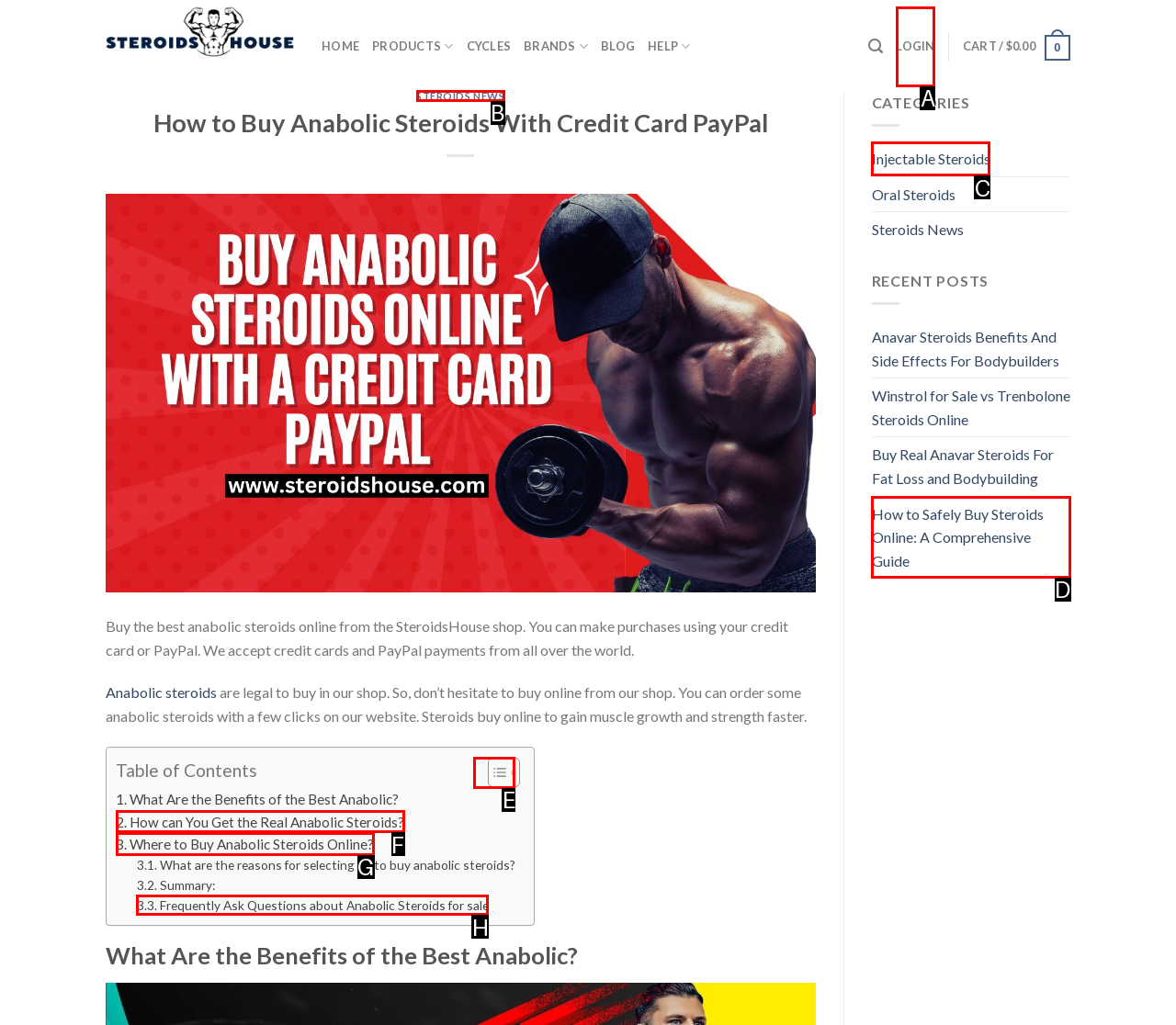Select the appropriate HTML element that needs to be clicked to execute the following task: View 'STEROIDS NEWS'. Respond with the letter of the option.

B